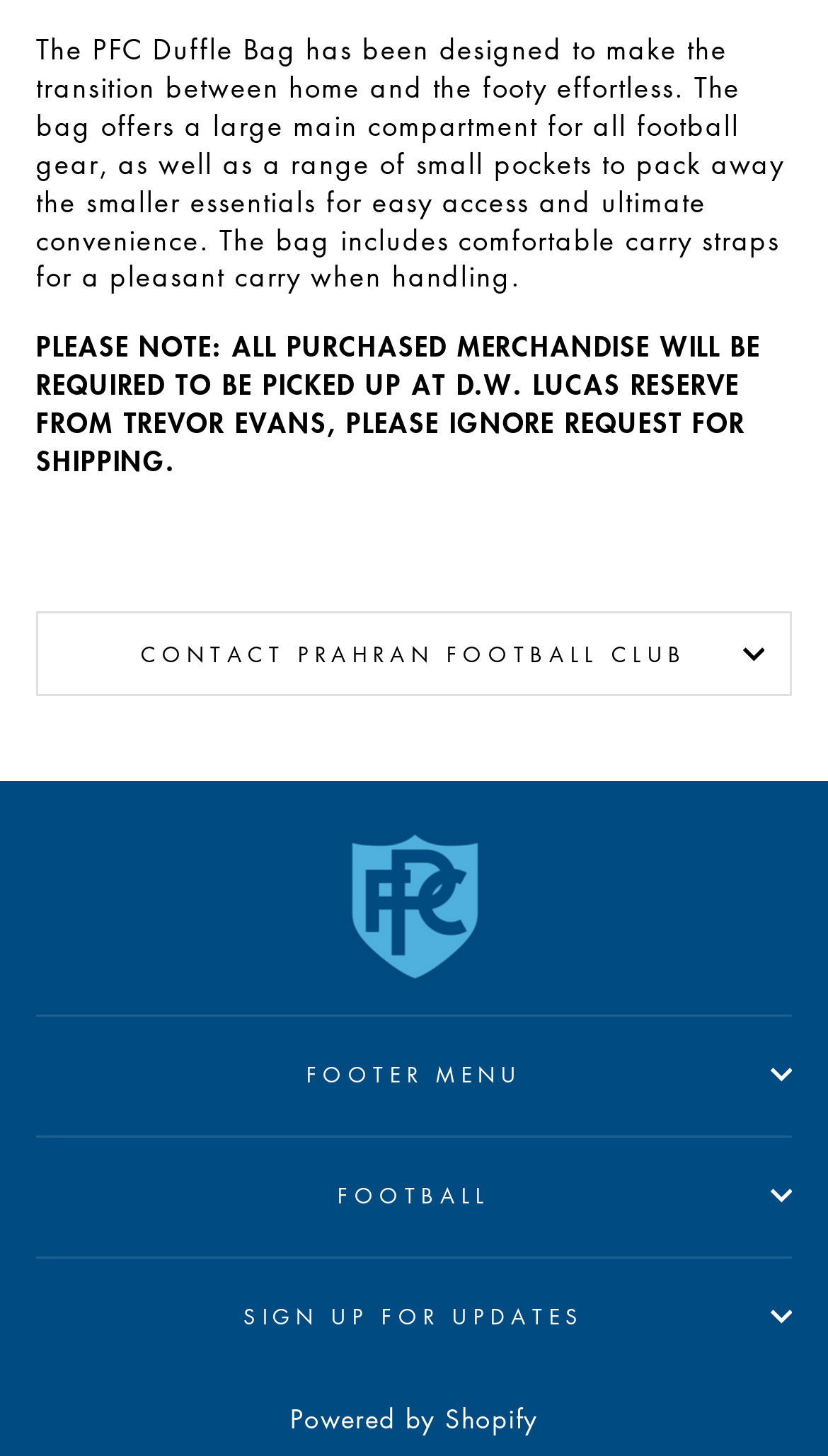Where can purchased merchandise be picked up?
Using the image as a reference, give an elaborate response to the question.

According to the StaticText element with the description 'PLEASE NOTE: ALL PURCHASED MERCHANDISE WILL BE REQUIRED TO BE PICKED UP AT D.W. LUCAS RESERVE FROM TREVOR EVANS,', it is clear that purchased merchandise can be picked up at D.W. Lucas Reserve.